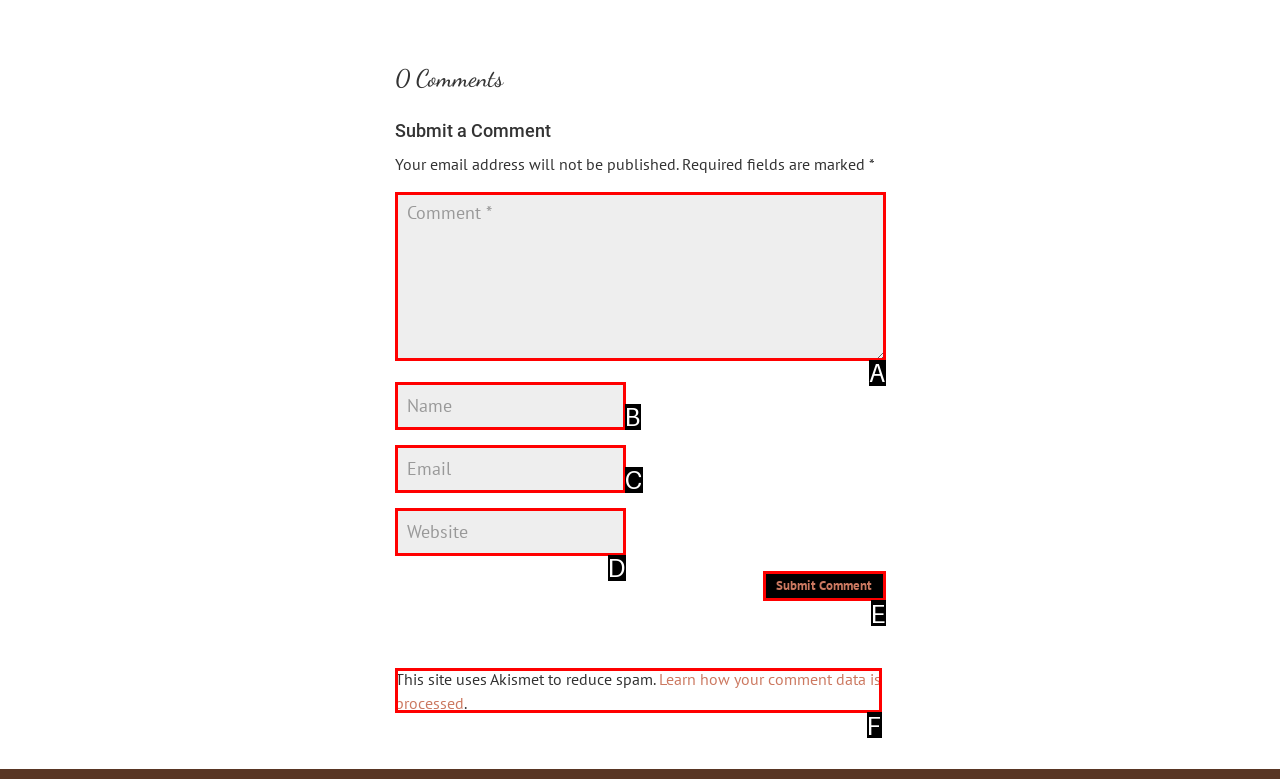Match the following description to a UI element: input value="Name" name="author"
Provide the letter of the matching option directly.

B